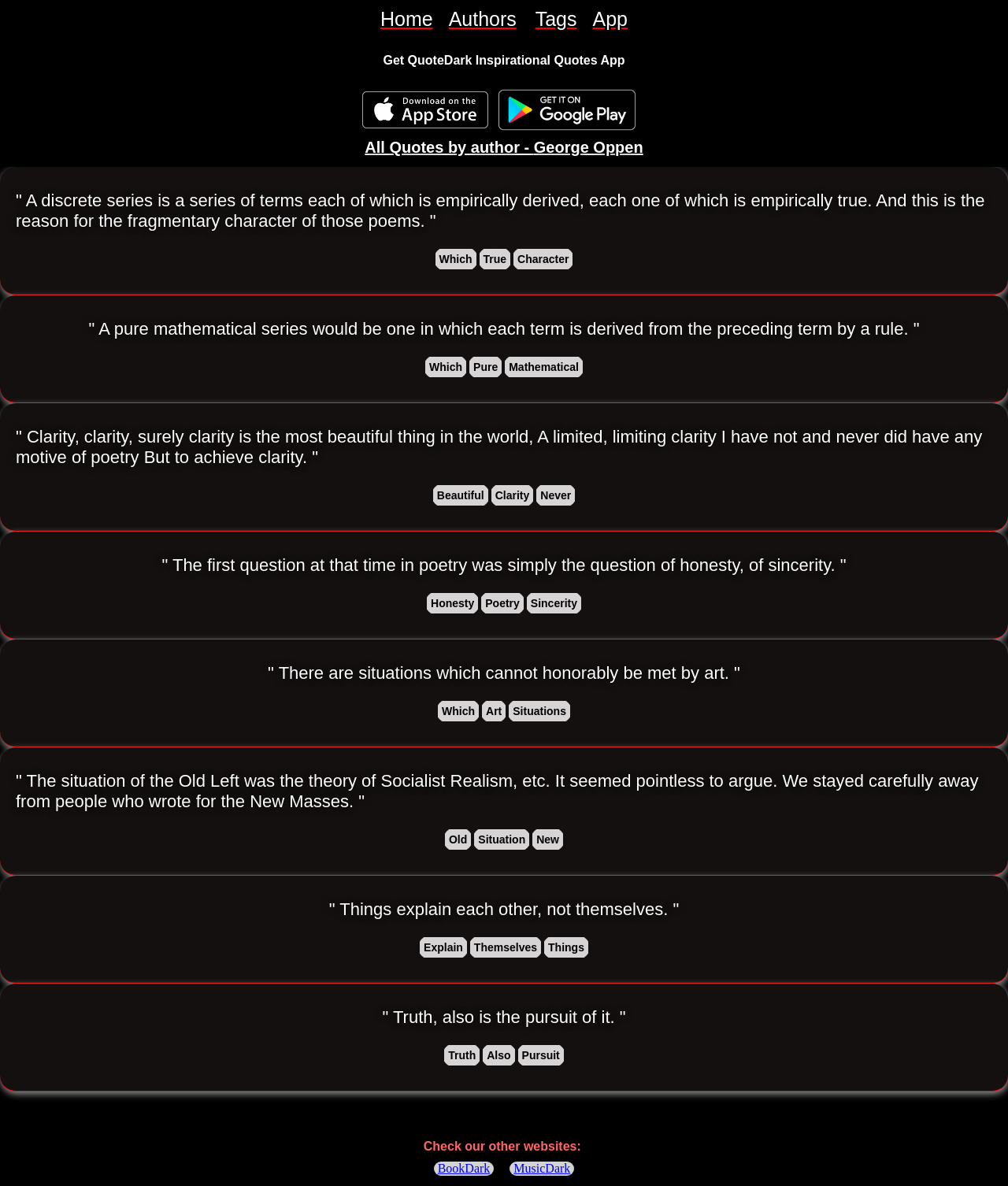Pinpoint the bounding box coordinates for the area that should be clicked to perform the following instruction: "Get QuoteDark Inspirational Quotes iOS App".

[0.359, 0.075, 0.484, 0.11]